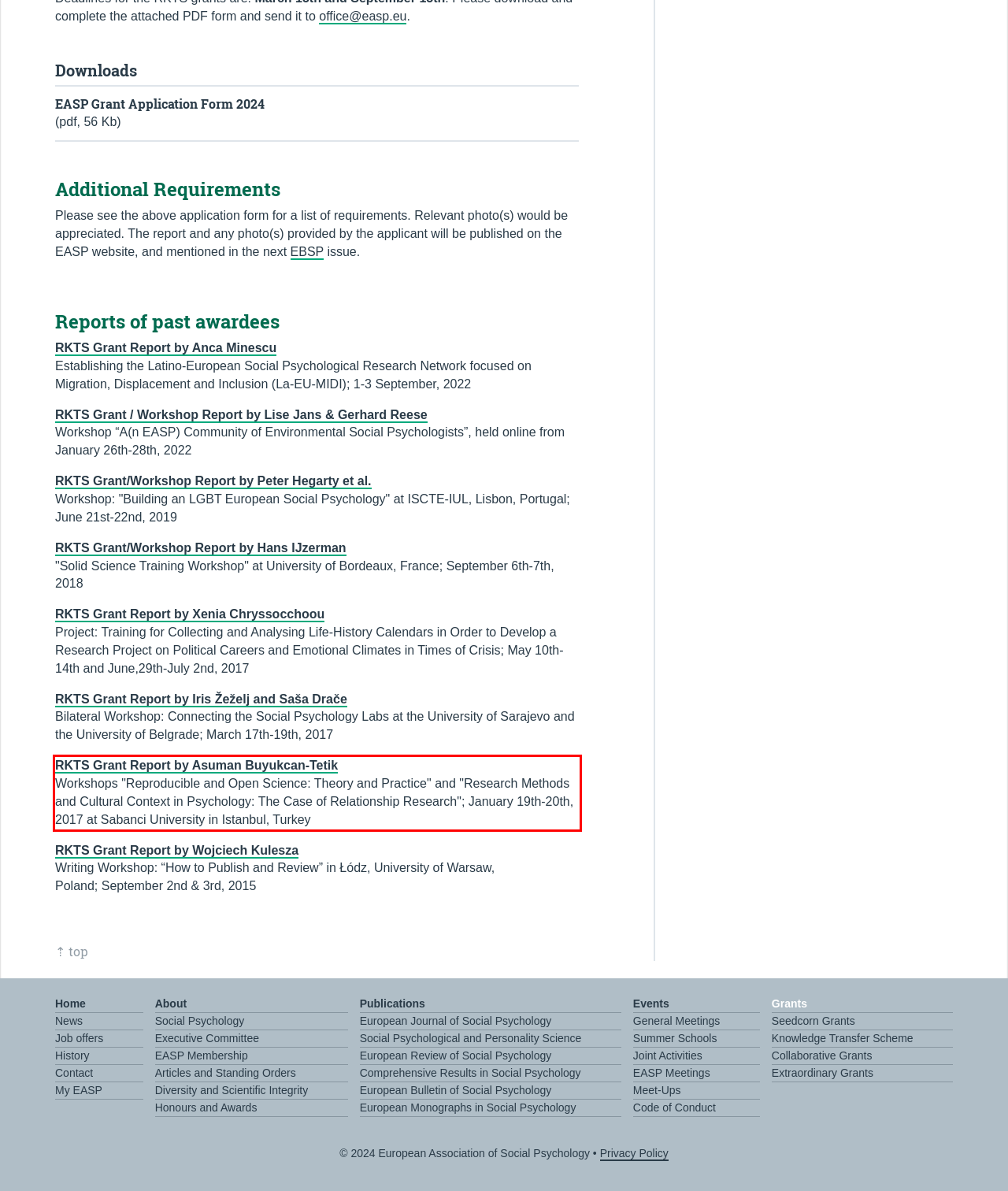You are looking at a screenshot of a webpage with a red rectangle bounding box. Use OCR to identify and extract the text content found inside this red bounding box.

RKTS Grant Report by Asuman Buyukcan-Tetik Workshops "Reproducible and Open Science: Theory and Practice" and "Research Methods and Cultural Context in Psychology: The Case of Relationship Research"; January 19th-20th, 2017 at Sabanci University in Istanbul, Turkey